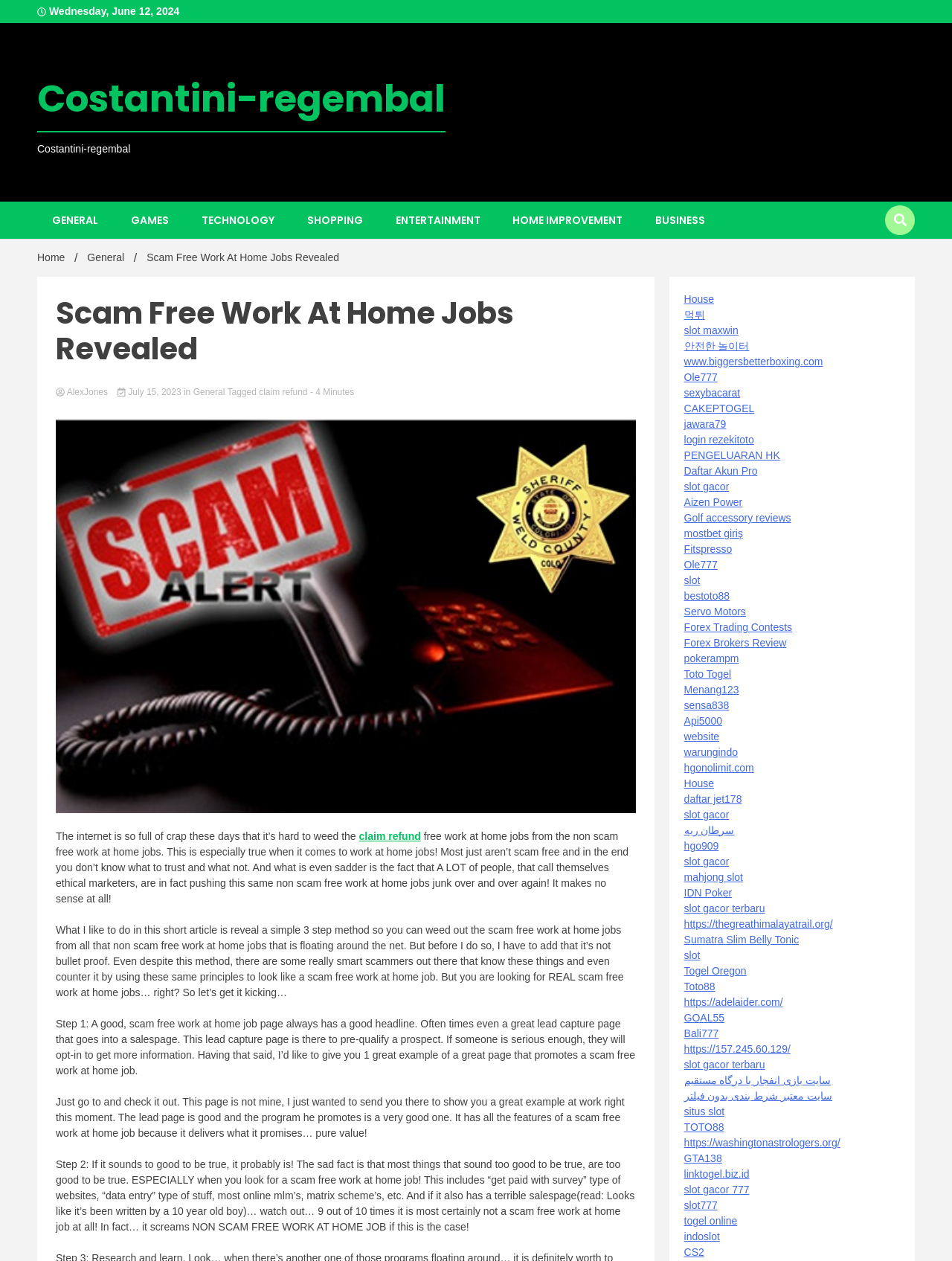Determine the bounding box coordinates of the region I should click to achieve the following instruction: "Click on the 'AlexJones' link". Ensure the bounding box coordinates are four float numbers between 0 and 1, i.e., [left, top, right, bottom].

[0.059, 0.307, 0.116, 0.315]